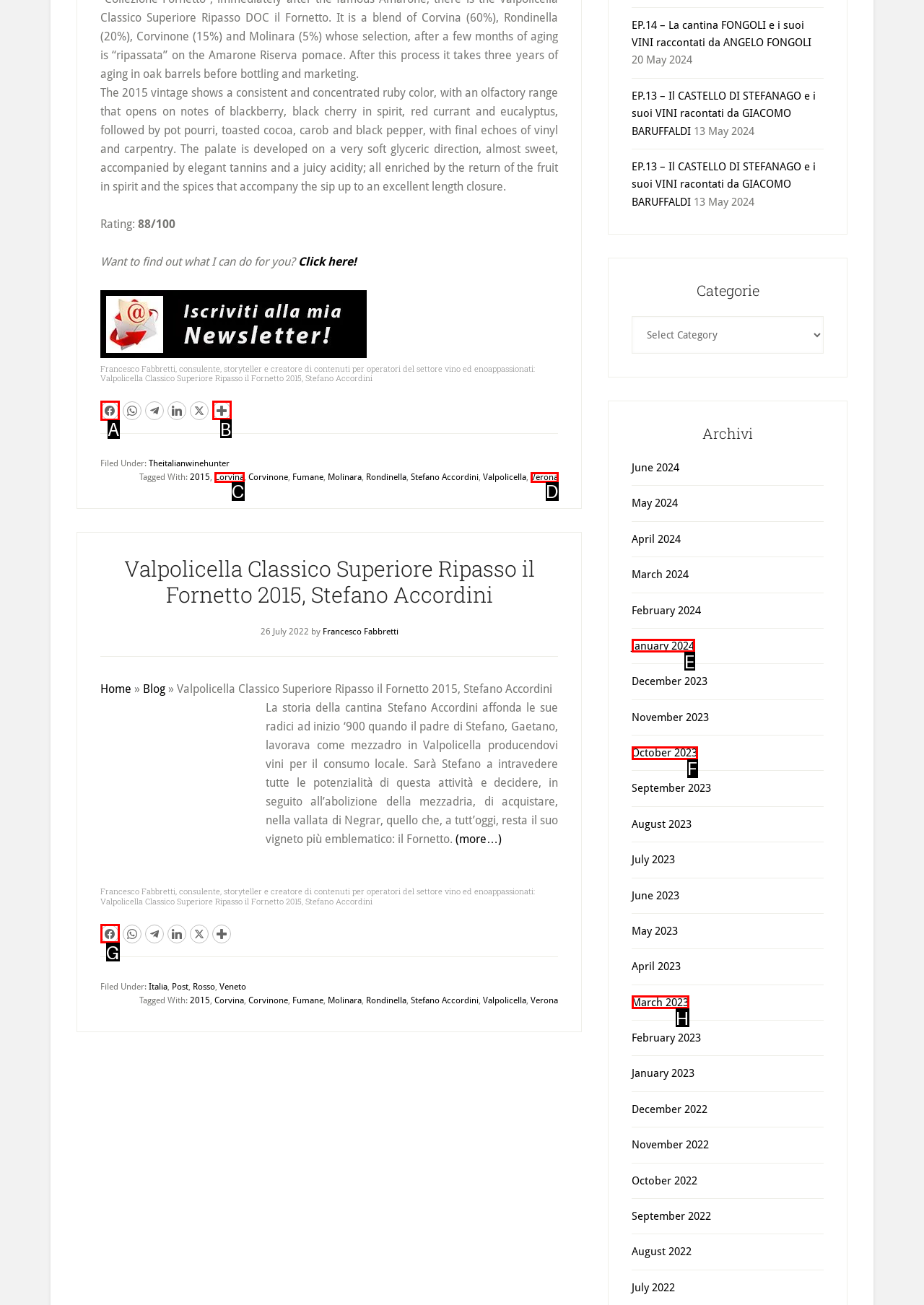Pick the option that should be clicked to perform the following task: Click on the 'FACEBOOK' link
Answer with the letter of the selected option from the available choices.

A